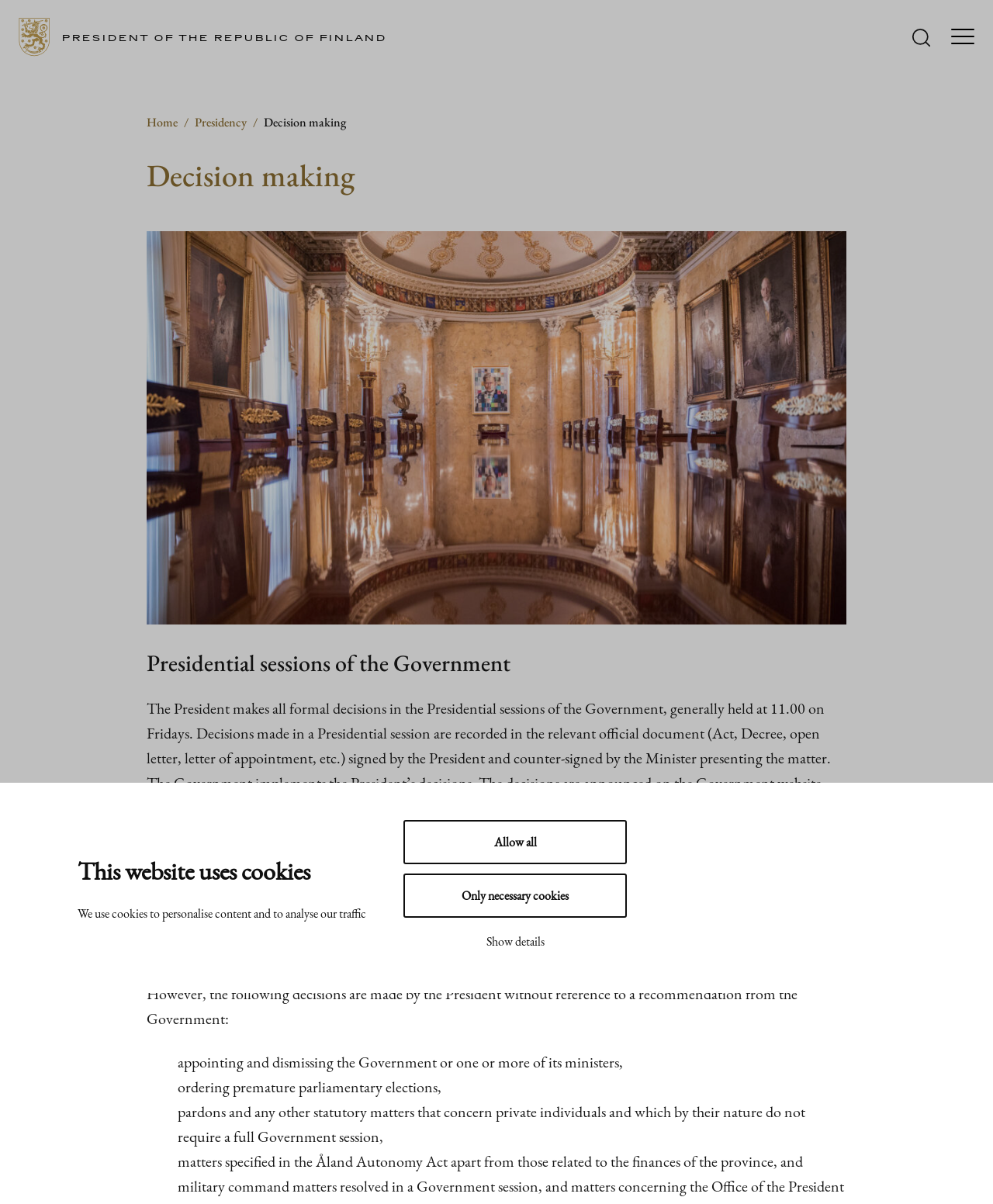What happens if the President disagrees with the Government's recommendation?
Based on the image, please offer an in-depth response to the question.

The webpage explains that if the President decides not to decide a matter according to the Government's recommendation, the matter will be returned to the Government for re-preparation, and may eventually be resolved according to Parliament's opinion.